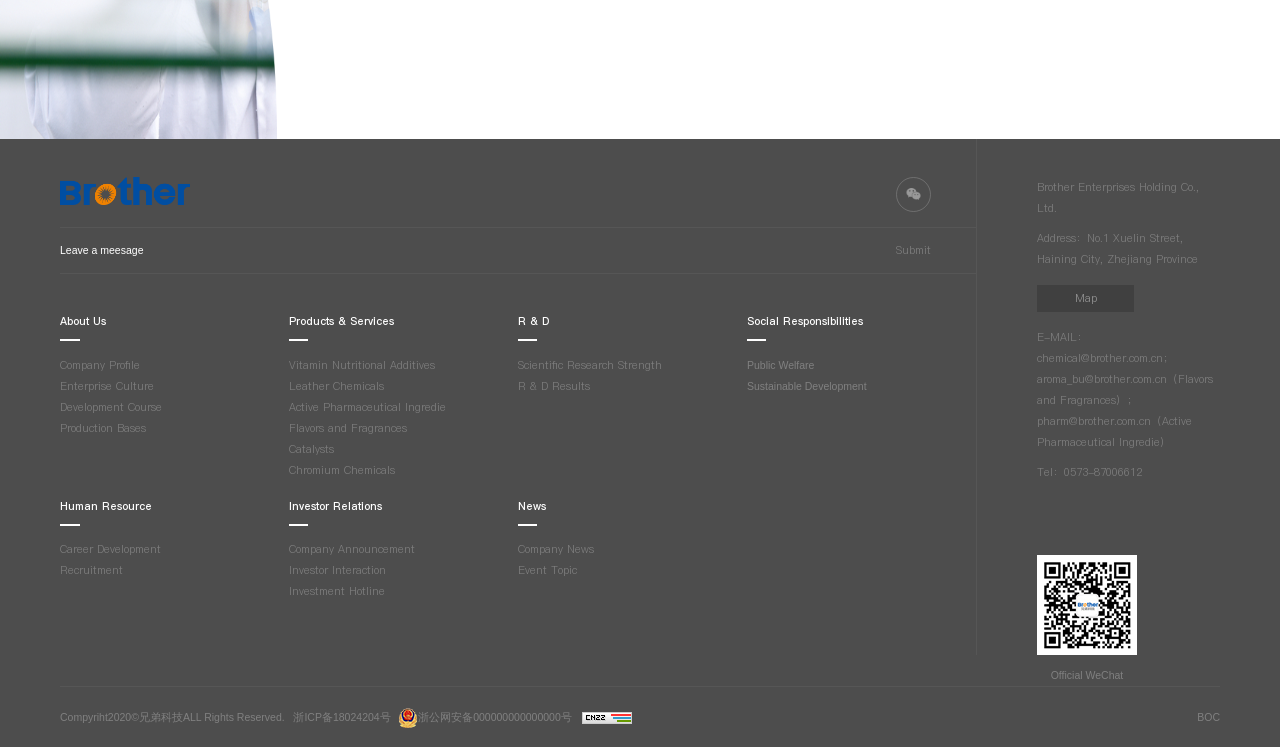How many links are there in the 'Products & Services' section?
Answer the question with a thorough and detailed explanation.

I counted the number of links in the 'Products & Services' section by looking at the links with bounding box coordinates that are close to each other and have similar y-coordinates. I found 6 links: 'Vitamin Nutritional Additives', 'Leather Chemicals', 'Active Pharmaceutical Ingredie', 'Flavors and Fragrances', 'Catalysts', and 'Chromium Chemicals'.